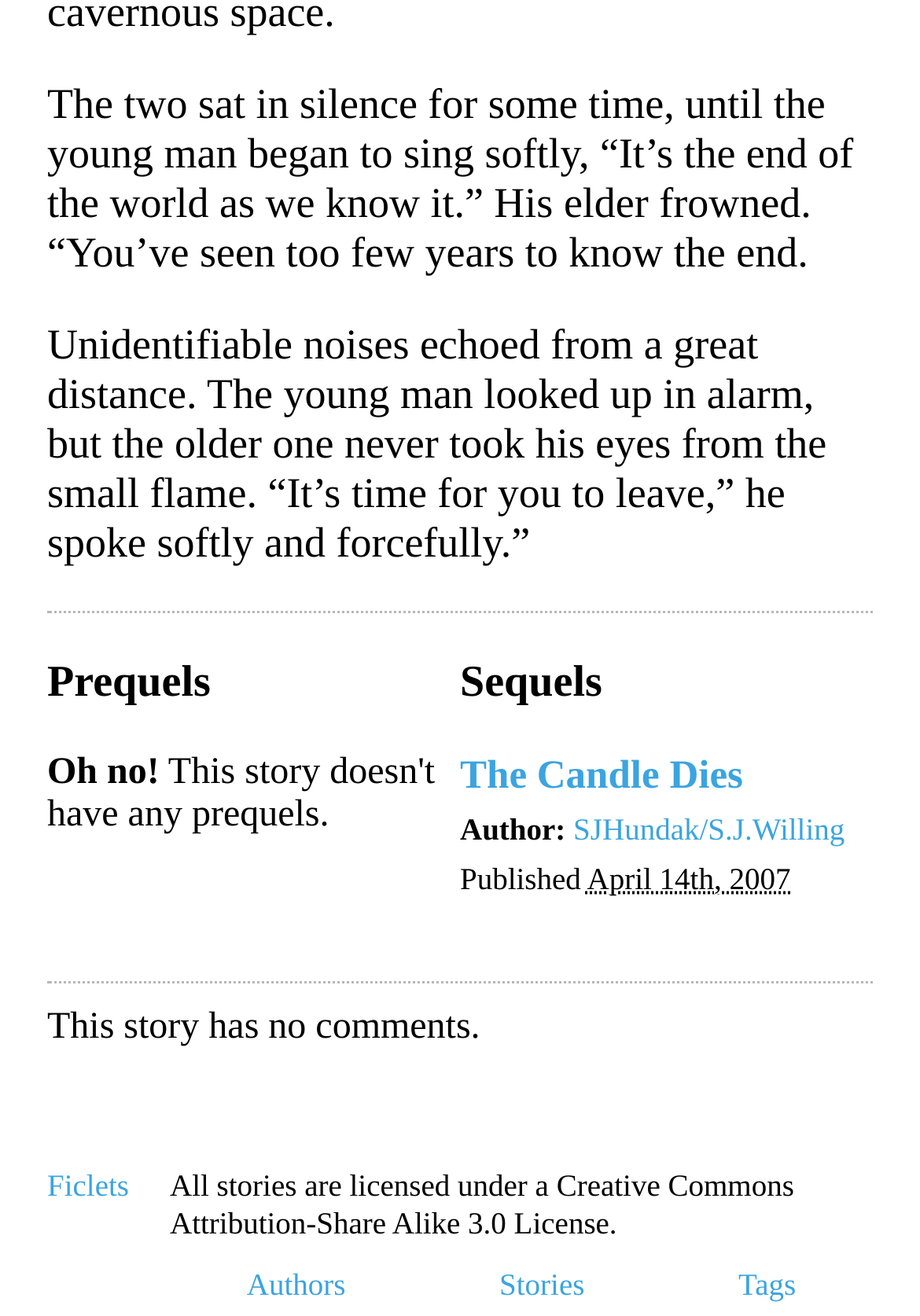Give a concise answer using only one word or phrase for this question:
How many comments does the story have?

No comments